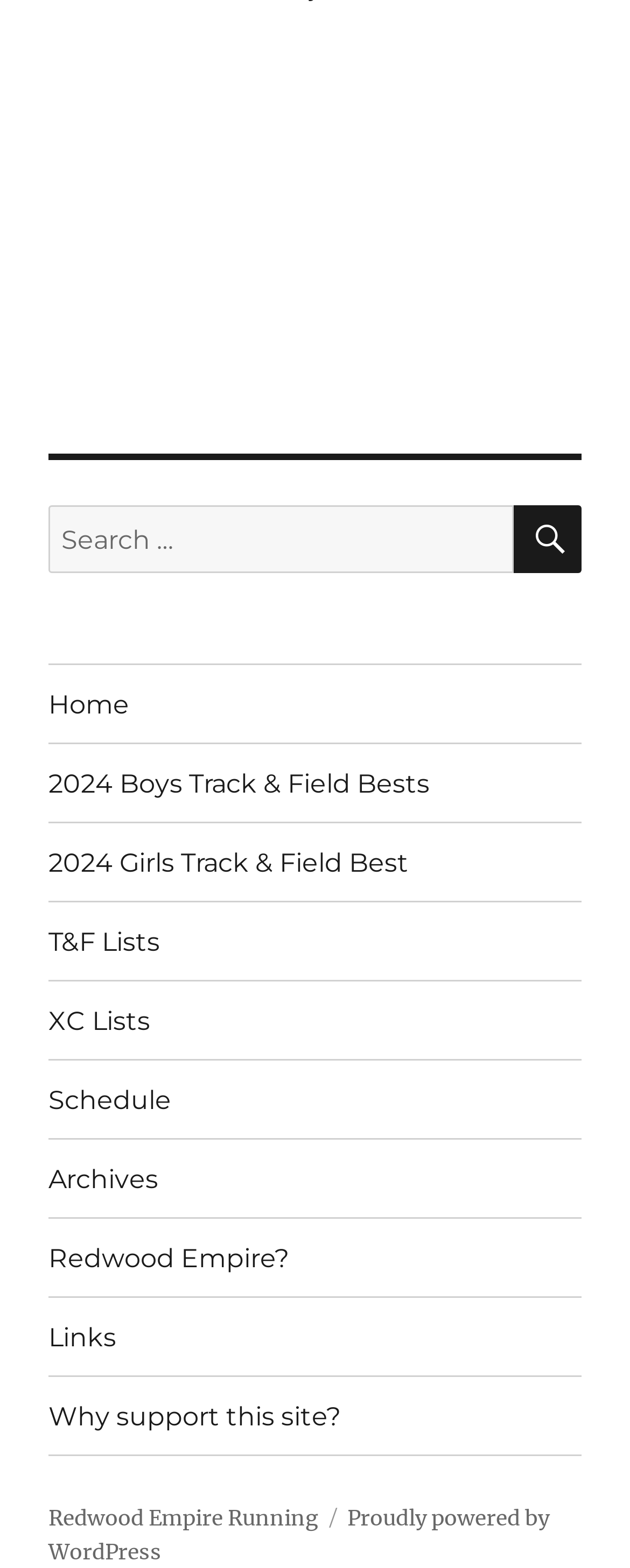Observe the image and answer the following question in detail: How many links are in the footer primary menu?

The footer primary menu contains links to various pages, including 'Home', '2024 Boys Track & Field Bests', '2024 Girls Track & Field Best', 'T&F Lists', 'XC Lists', 'Schedule', 'Archives', 'Redwood Empire?', and 'Links'. Counting these links, there are a total of 9 links in the footer primary menu.